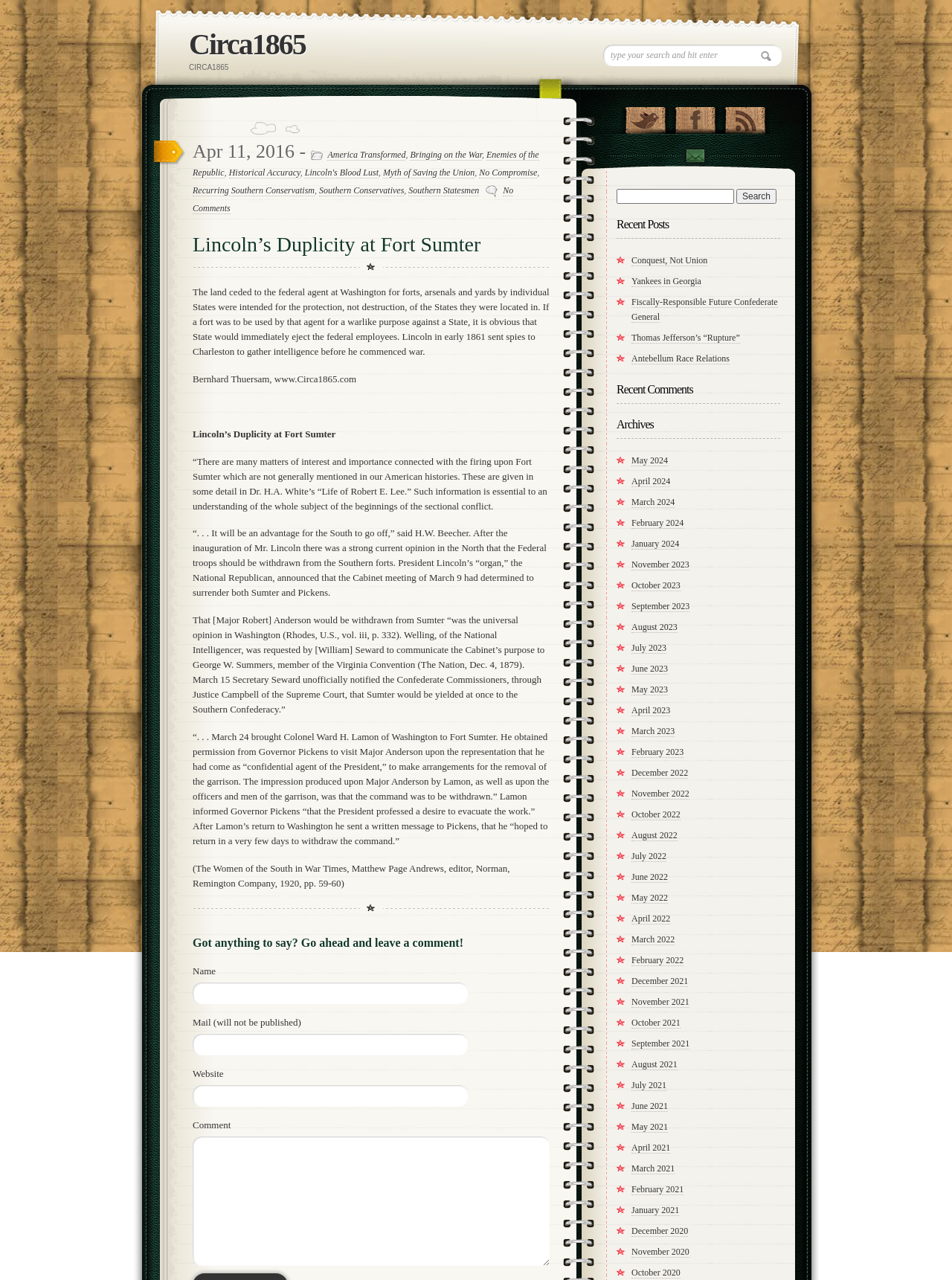Please mark the bounding box coordinates of the area that should be clicked to carry out the instruction: "Contact us".

[0.64, 0.113, 0.82, 0.133]